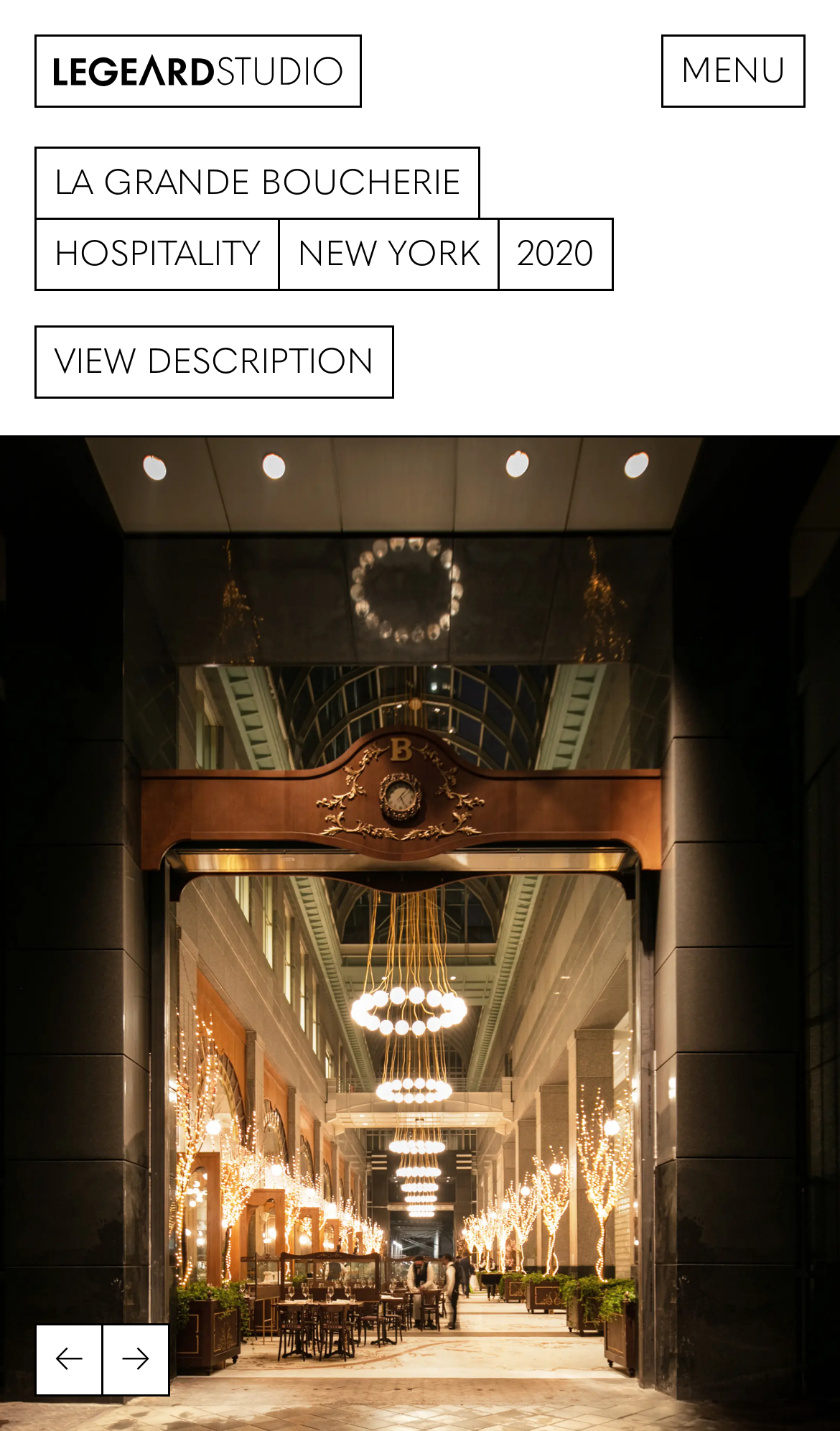What type of project is La Grande Boucherie?
Based on the screenshot, give a detailed explanation to answer the question.

Based on the webpage, I can see that 'HOSPITALITY' is written below the project title 'LA GRANDE BOUCHERIE', which suggests that La Grande Boucherie is a hospitality project.